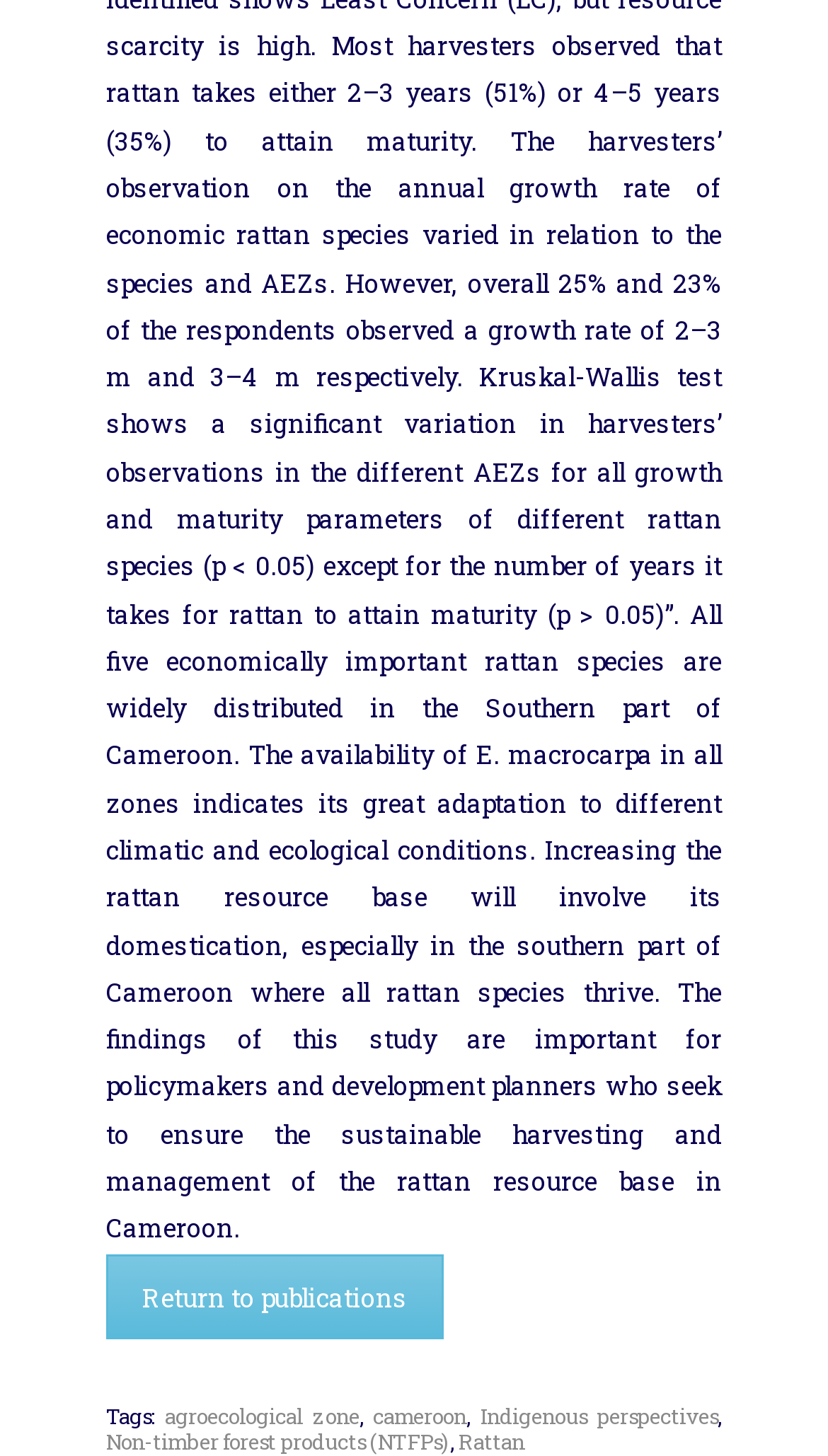Identify the bounding box for the described UI element. Provide the coordinates in (top-left x, top-left y, bottom-right x, bottom-right y) format with values ranging from 0 to 1: Indigenous perspectives

[0.581, 0.964, 0.867, 0.983]